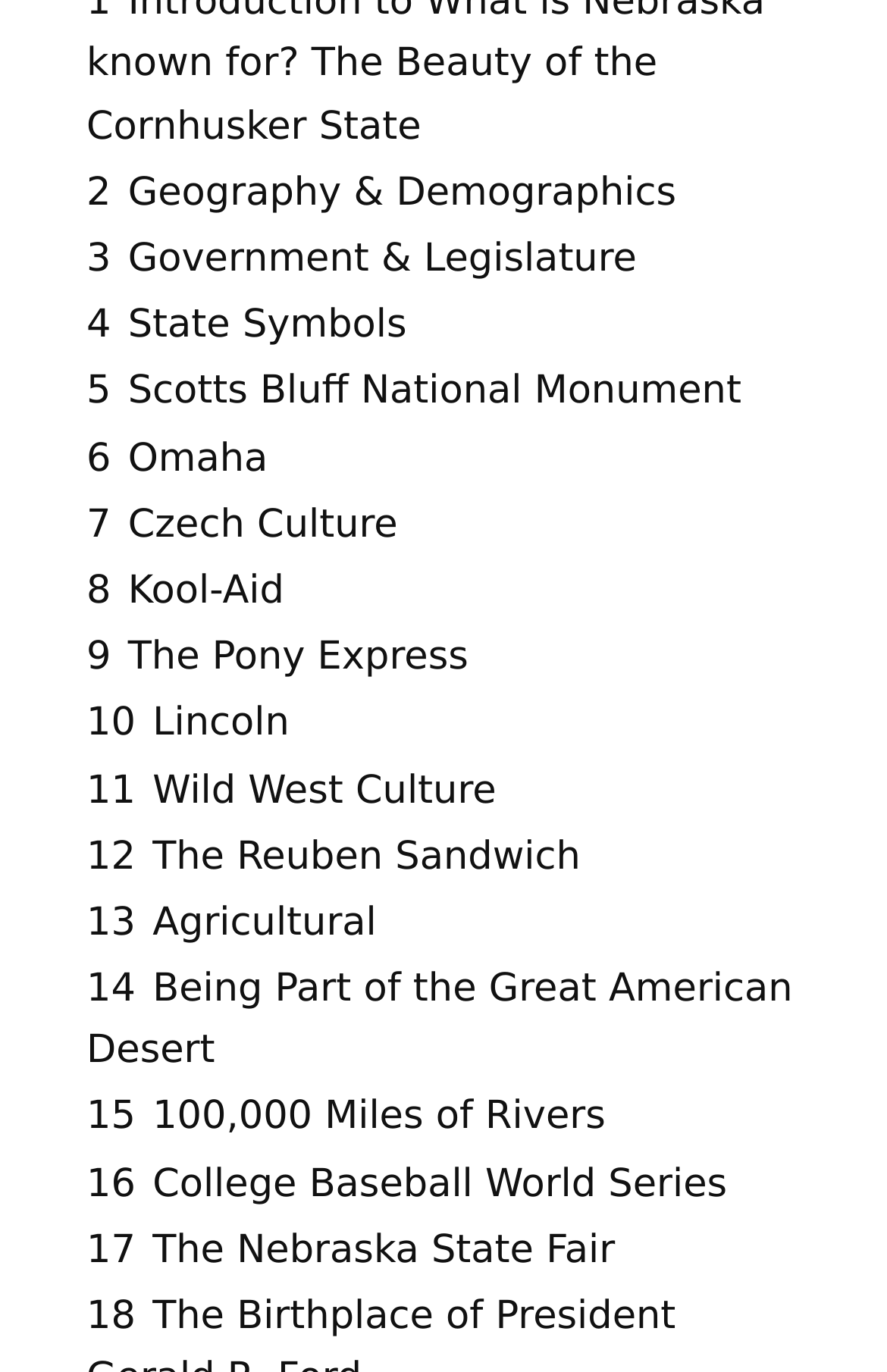How many links have a topic related to food?
Based on the screenshot, answer the question with a single word or phrase.

2